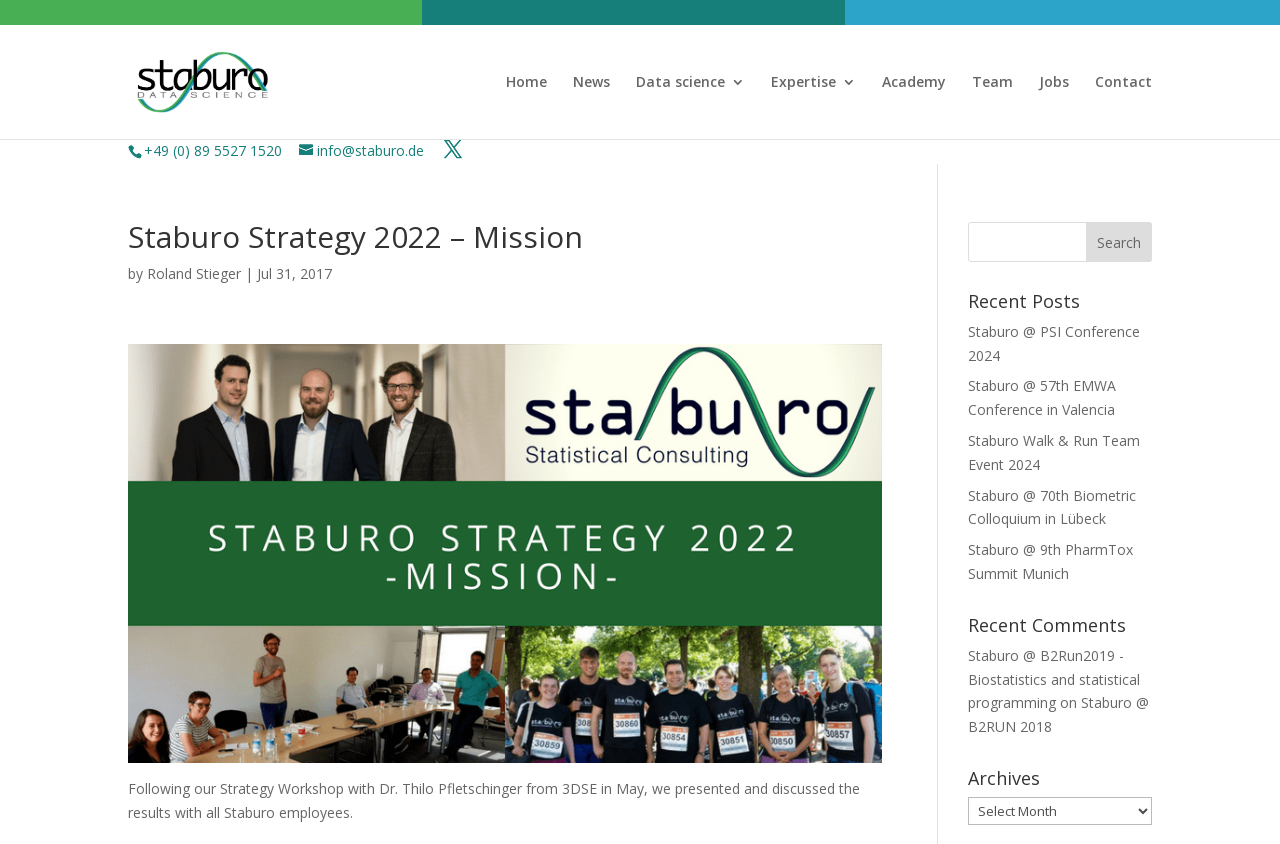What is the title of the first recent post?
Based on the visual details in the image, please answer the question thoroughly.

I found the title of the first recent post by looking at the link element with the text 'Staburo @ PSI Conference 2024' which is located under the heading 'Recent Posts'.